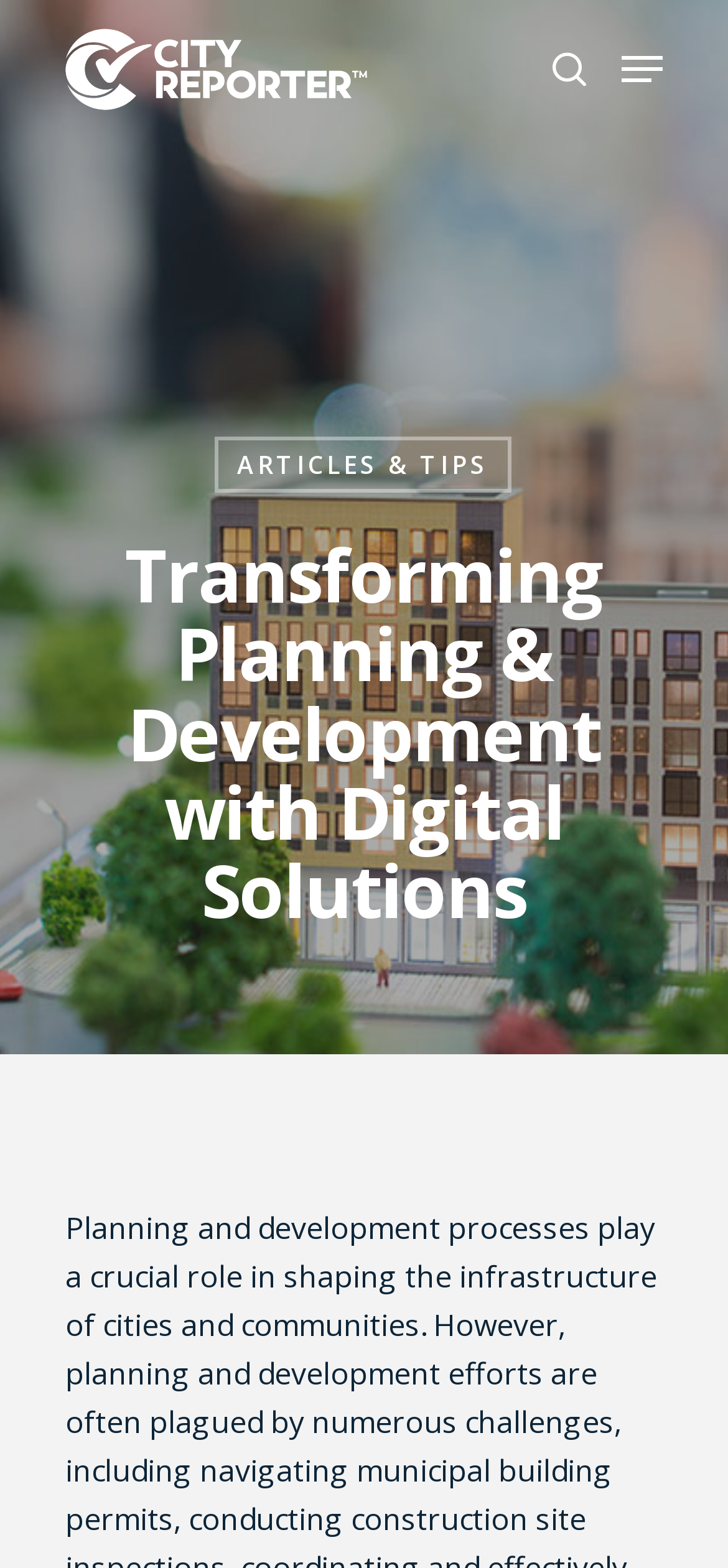How many main categories are there in the navigation menu?
Give a one-word or short-phrase answer derived from the screenshot.

5